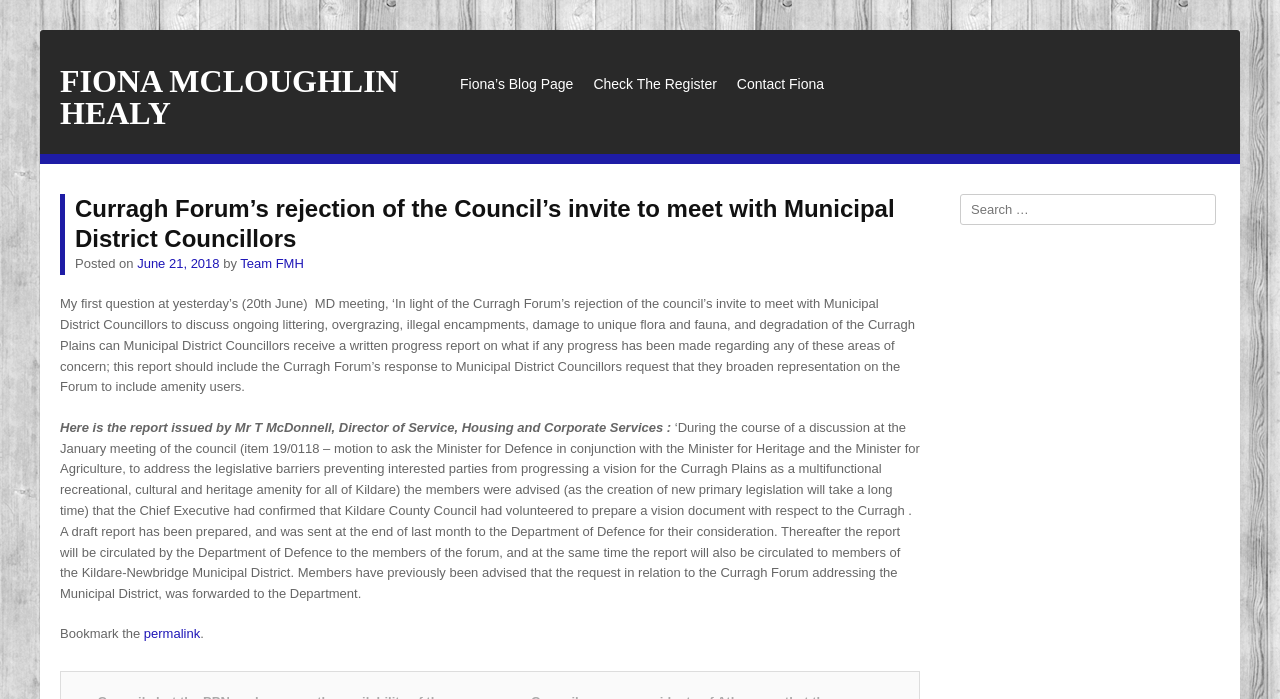What is the date of the article?
Using the image as a reference, give a one-word or short phrase answer.

June 21, 2018